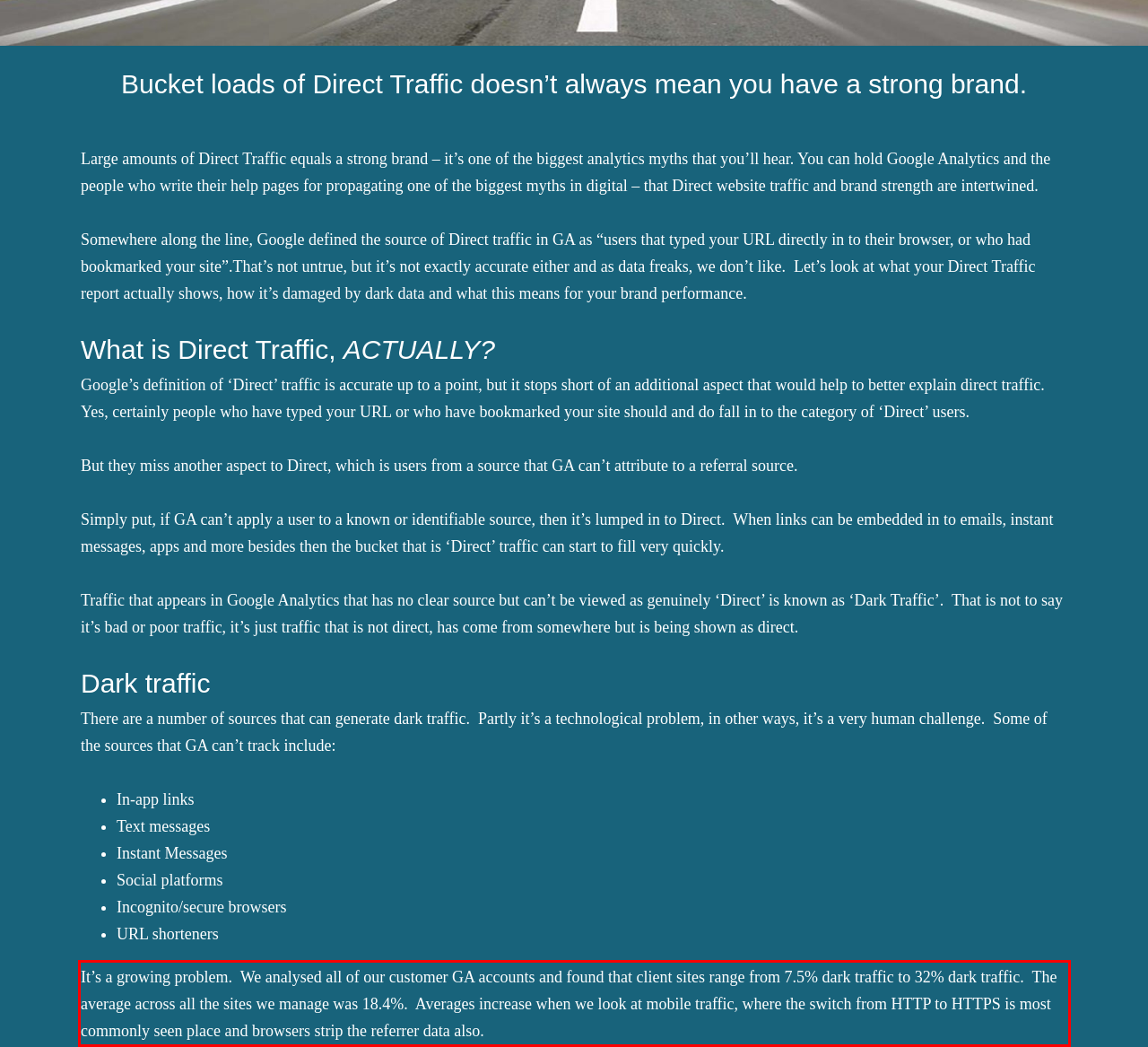You are provided with a screenshot of a webpage containing a red bounding box. Please extract the text enclosed by this red bounding box.

It’s a growing problem. We analysed all of our customer GA accounts and found that client sites range from 7.5% dark traffic to 32% dark traffic. The average across all the sites we manage was 18.4%. Averages increase when we look at mobile traffic, where the switch from HTTP to HTTPS is most commonly seen place and browsers strip the referrer data also.